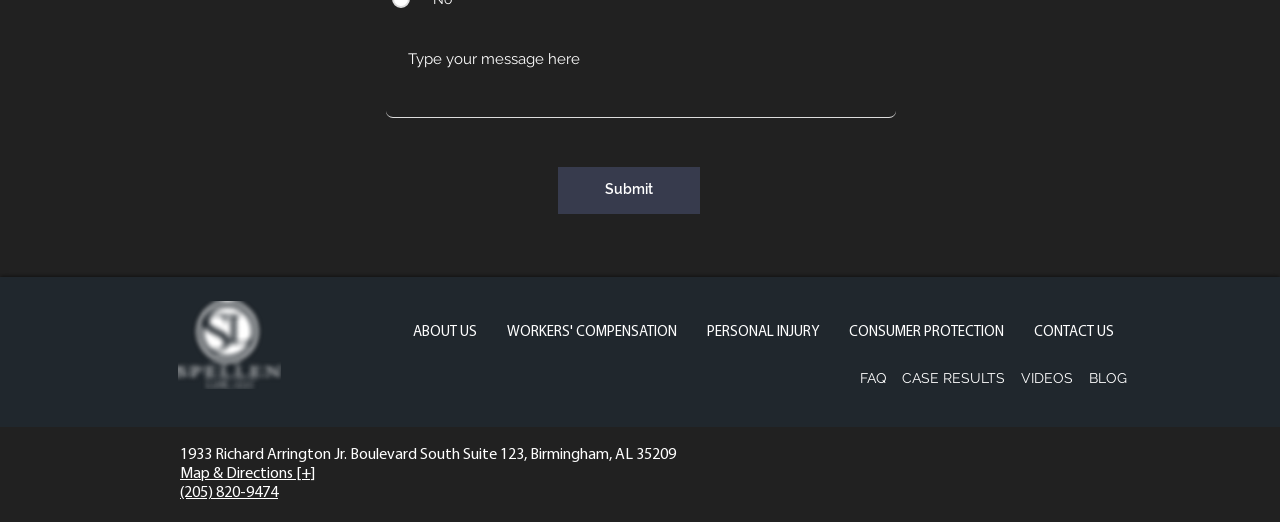Can you determine the bounding box coordinates of the area that needs to be clicked to fulfill the following instruction: "View the CONTACT US page"?

[0.796, 0.609, 0.882, 0.666]